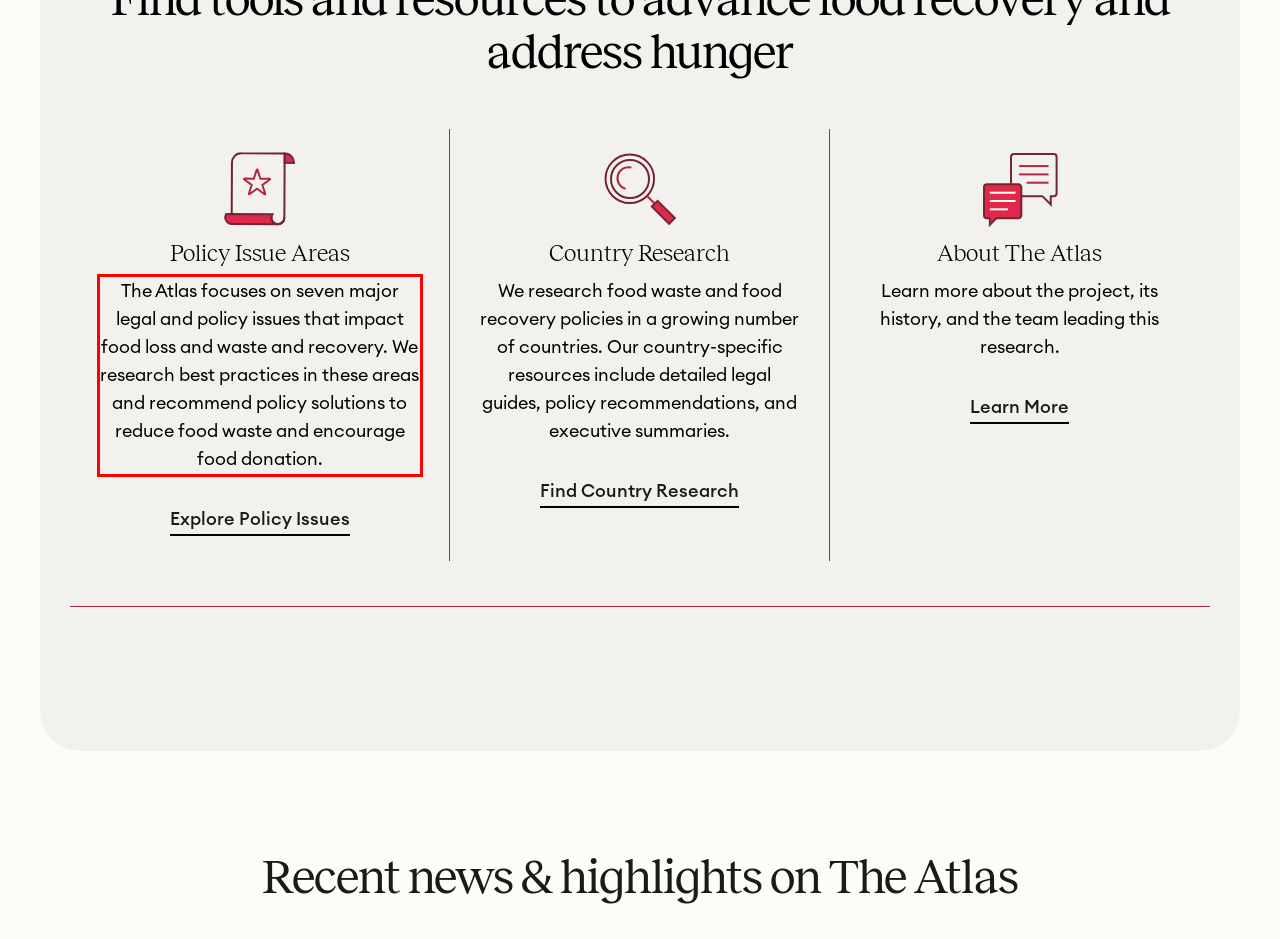Using the provided webpage screenshot, identify and read the text within the red rectangle bounding box.

The Atlas focuses on seven major legal and policy issues that impact food loss and waste and recovery. We research best practices in these areas and recommend policy solutions to reduce food waste and encourage food donation.